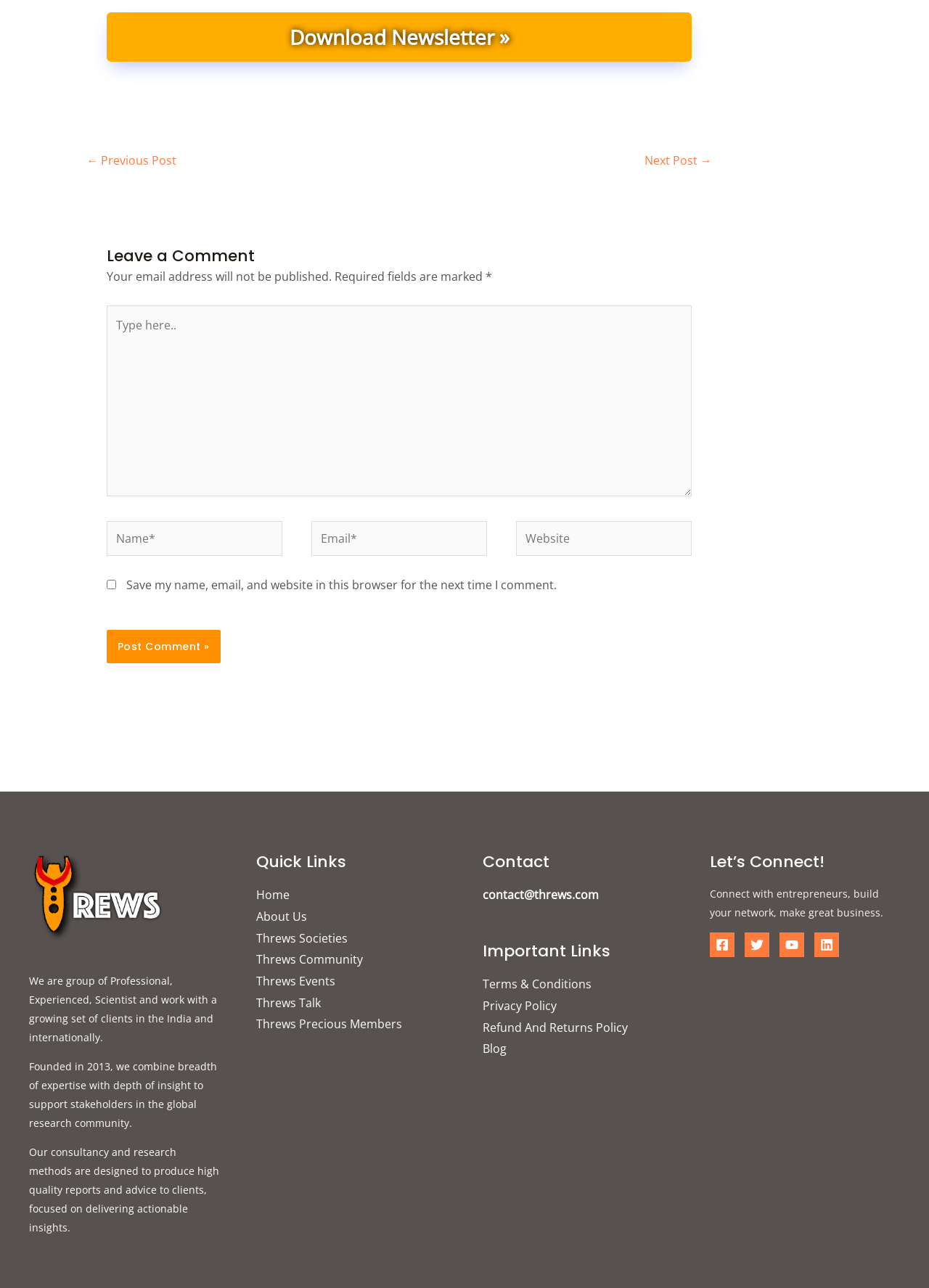Please identify the bounding box coordinates of the clickable element to fulfill the following instruction: "Read the latest novel". The coordinates should be four float numbers between 0 and 1, i.e., [left, top, right, bottom].

None